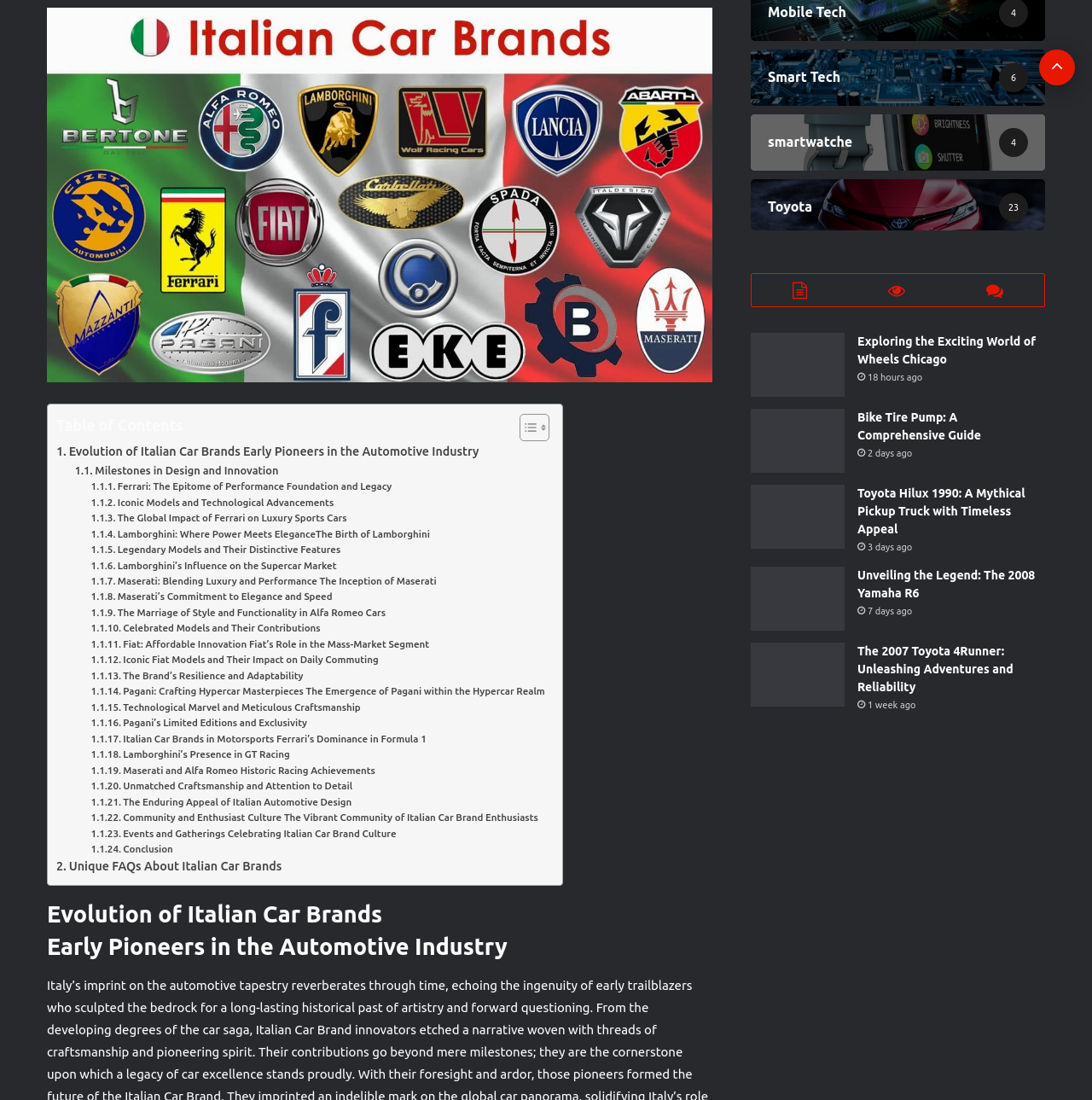Determine the coordinates of the bounding box that should be clicked to complete the instruction: "Toggle Table of Content". The coordinates should be represented by four float numbers between 0 and 1: [left, top, right, bottom].

[0.464, 0.375, 0.499, 0.402]